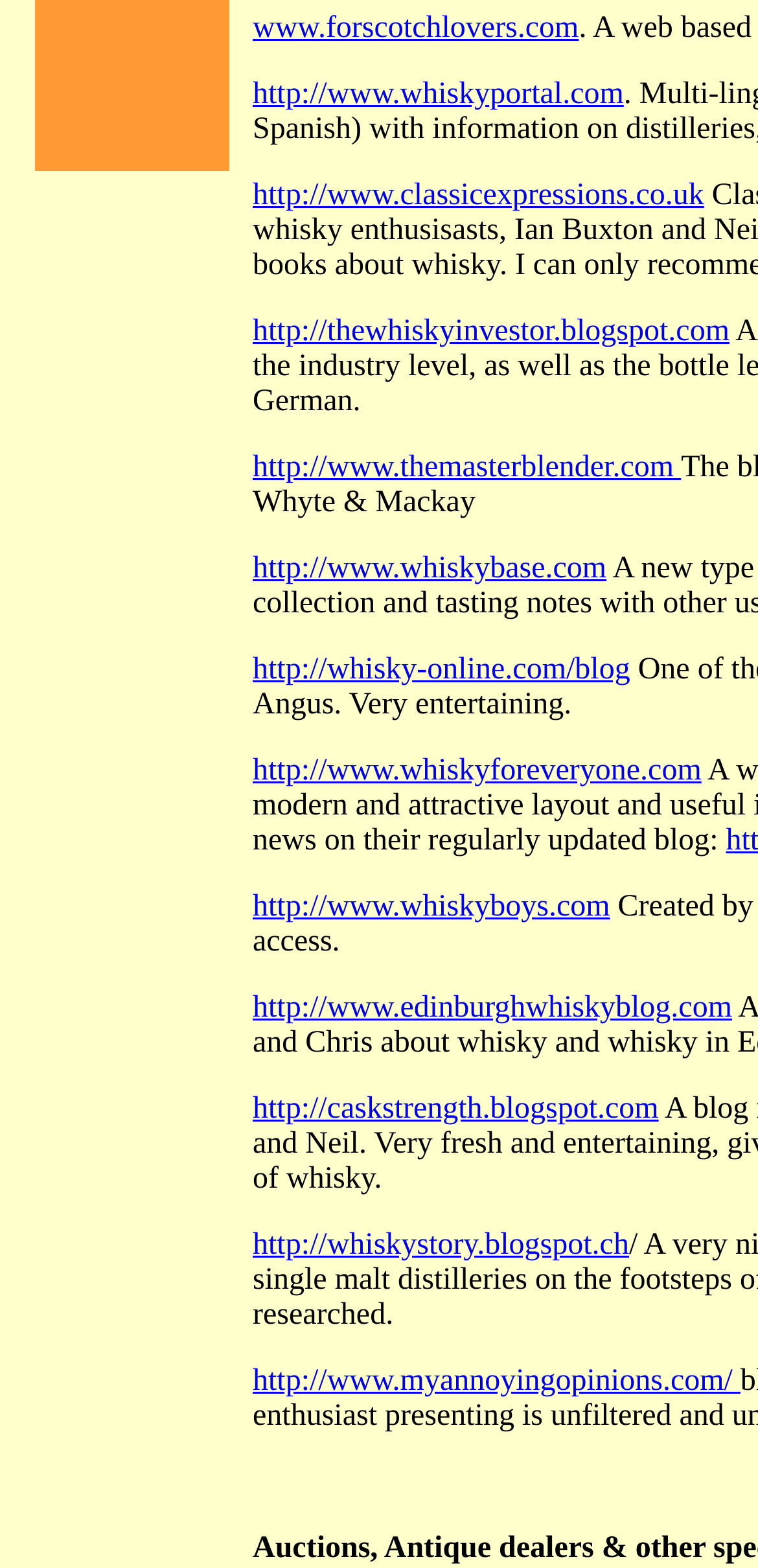Respond concisely with one word or phrase to the following query:
How many links are on the webpage?

10